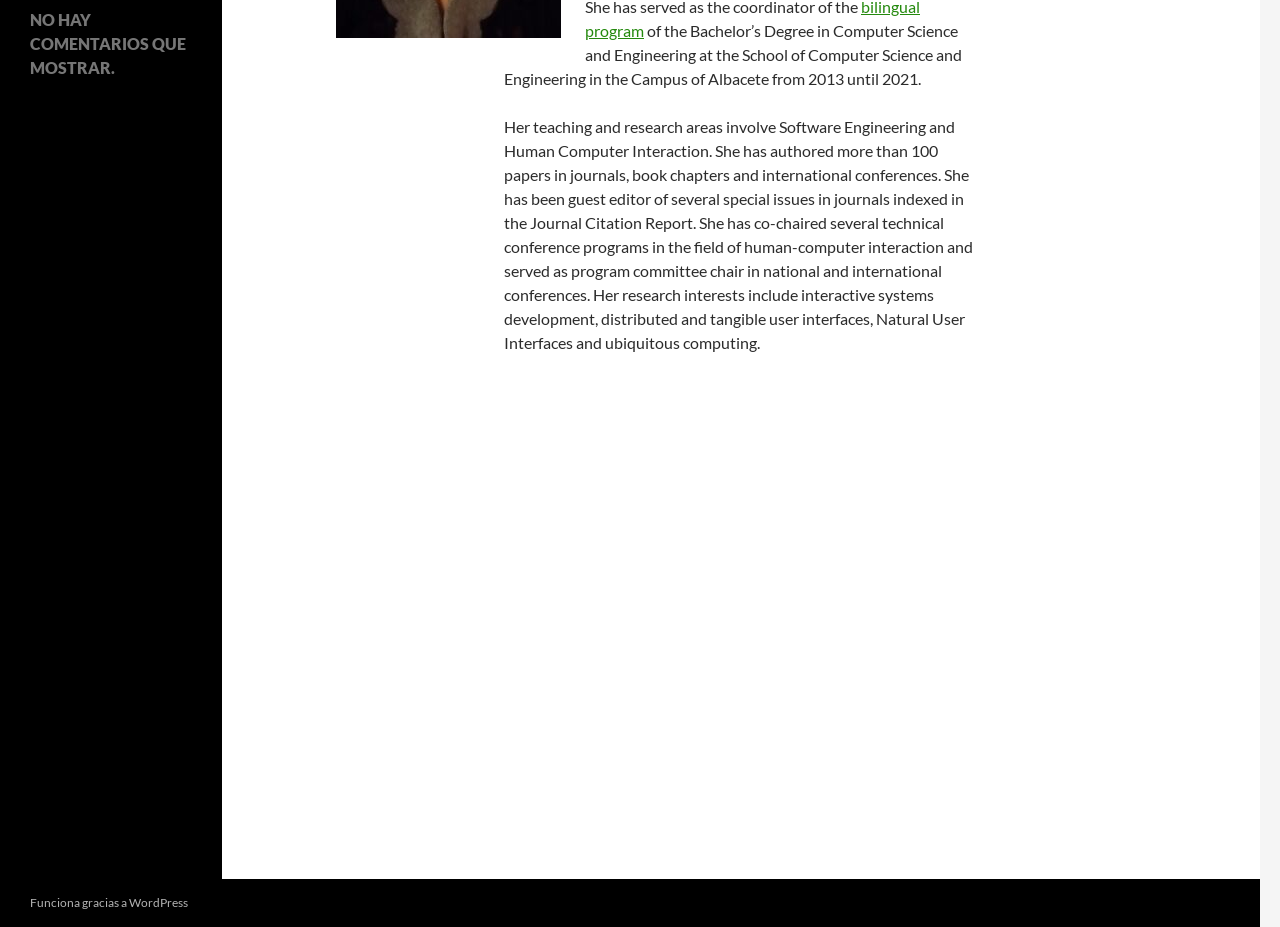Provide the bounding box coordinates of the HTML element described as: "Funciona gracias a WordPress". The bounding box coordinates should be four float numbers between 0 and 1, i.e., [left, top, right, bottom].

[0.023, 0.965, 0.147, 0.982]